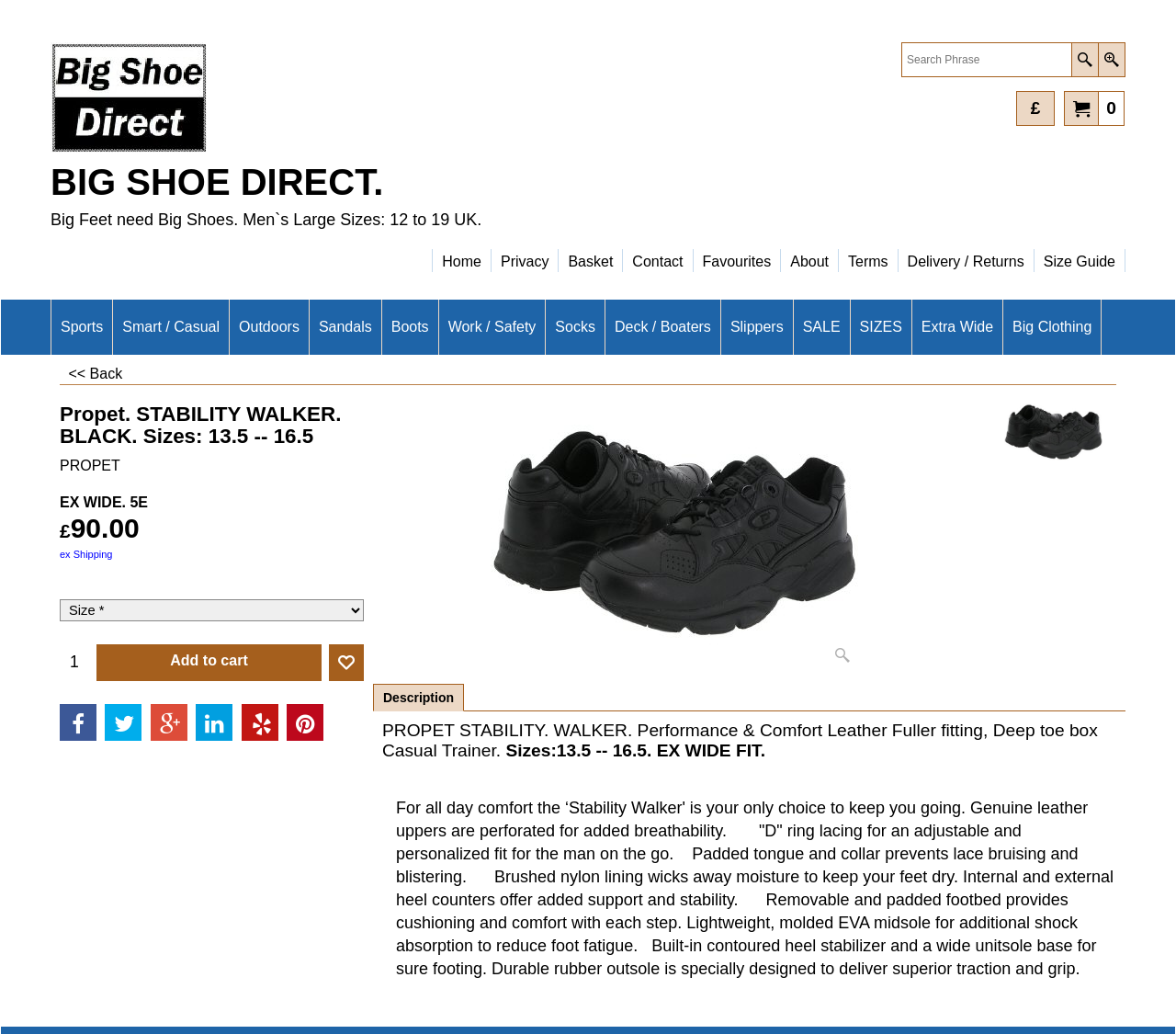Determine the bounding box coordinates of the region that needs to be clicked to achieve the task: "View the product description".

[0.337, 0.773, 0.947, 0.946]